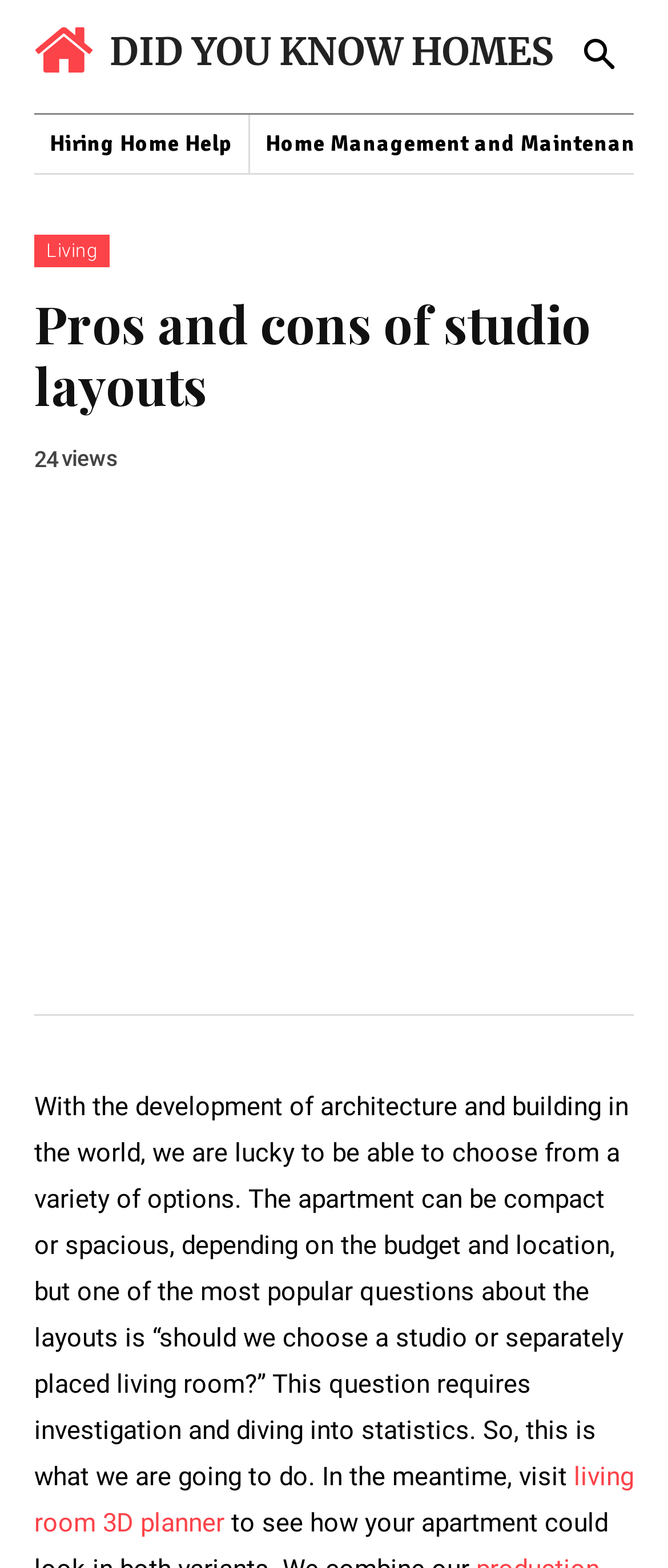Reply to the question below using a single word or brief phrase:
What is the suggested tool for planning a living room?

Living room 3D planner